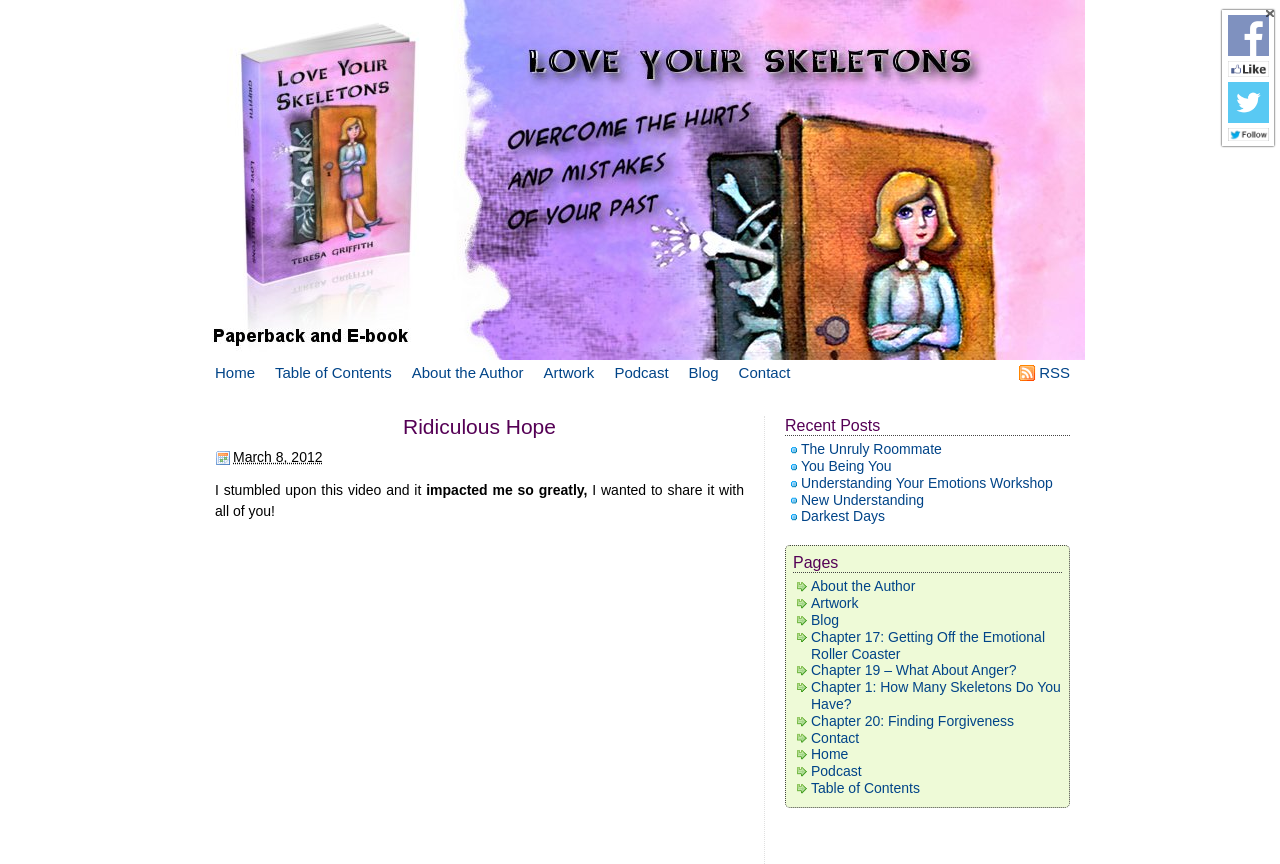Select the bounding box coordinates of the element I need to click to carry out the following instruction: "Click on the 'Home' link".

[0.16, 0.417, 0.207, 0.446]